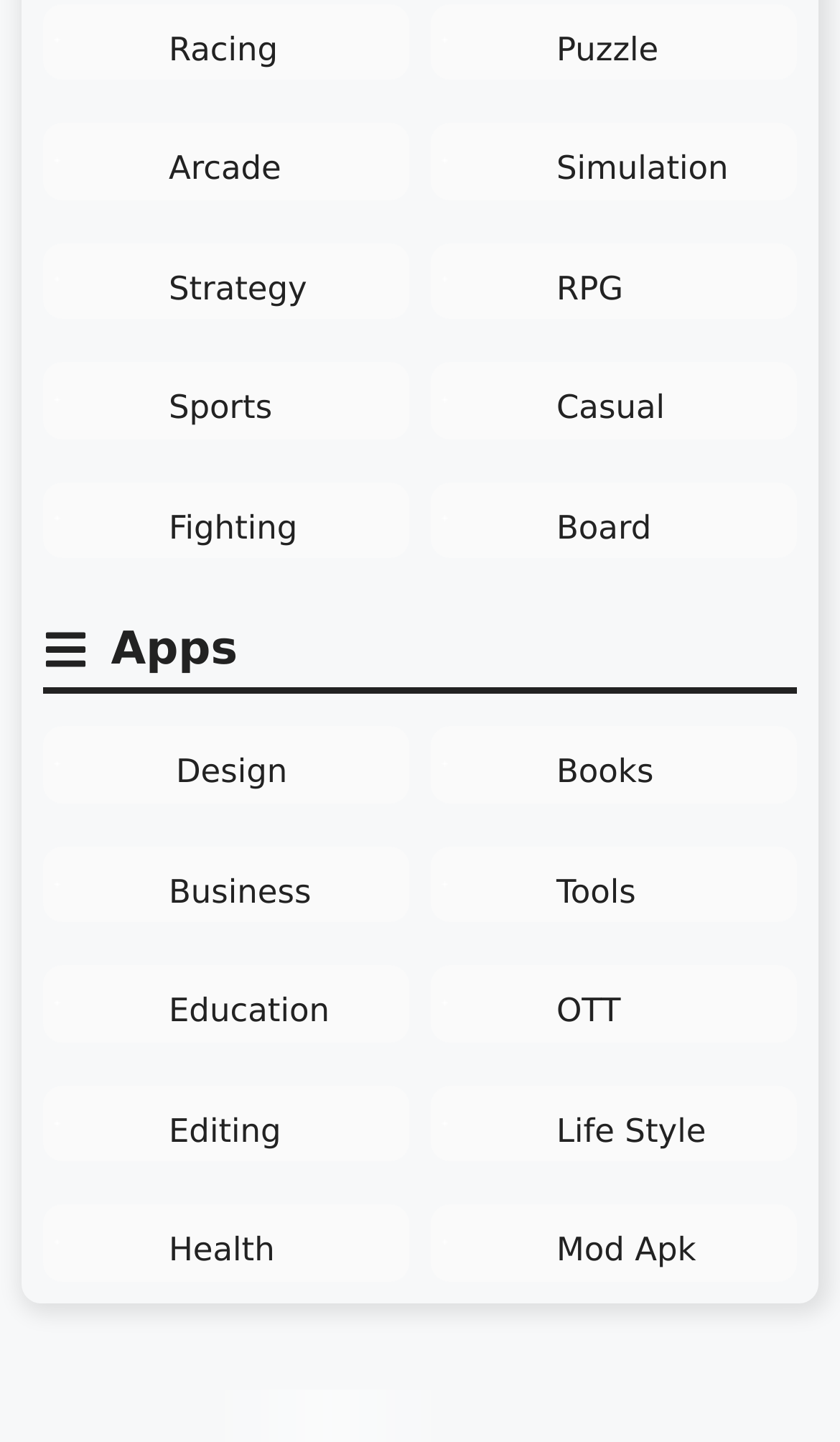Can you find the bounding box coordinates for the element that needs to be clicked to execute this instruction: "Explore Arcade"? The coordinates should be given as four float numbers between 0 and 1, i.e., [left, top, right, bottom].

[0.201, 0.093, 0.474, 0.13]